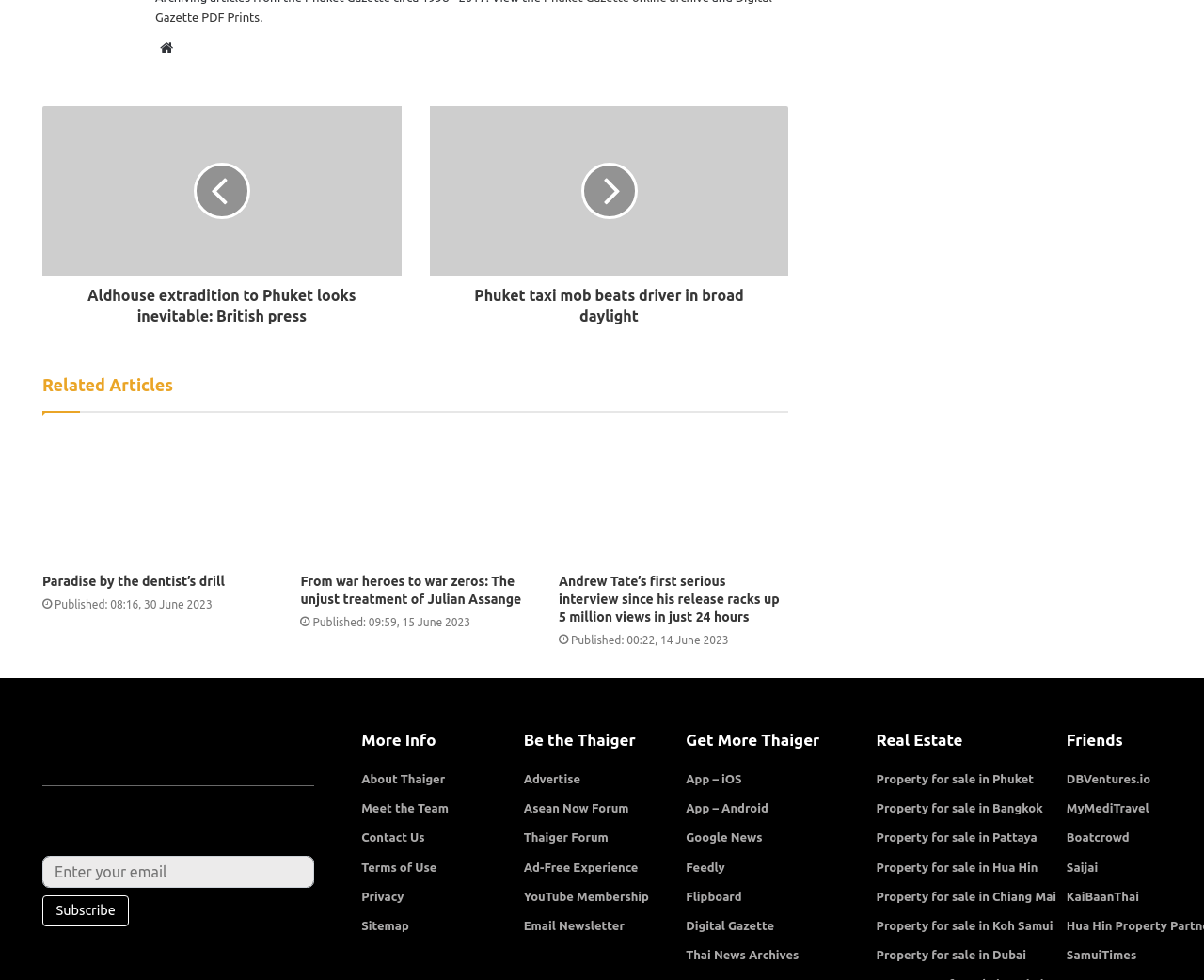Please specify the bounding box coordinates of the area that should be clicked to accomplish the following instruction: "Click on the 'Aldhouse extradition to Phuket looks inevitable: British press' article". The coordinates should consist of four float numbers between 0 and 1, i.e., [left, top, right, bottom].

[0.035, 0.281, 0.333, 0.333]